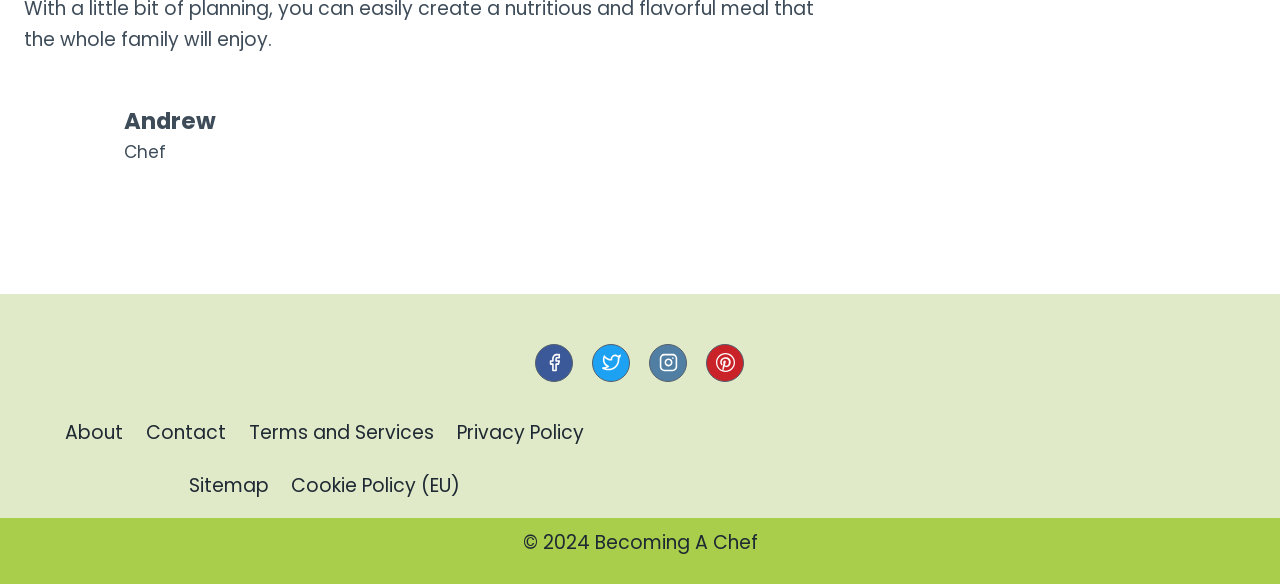Identify and provide the bounding box coordinates of the UI element described: "Andrew". The coordinates should be formatted as [left, top, right, bottom], with each number being a float between 0 and 1.

[0.097, 0.179, 0.169, 0.234]